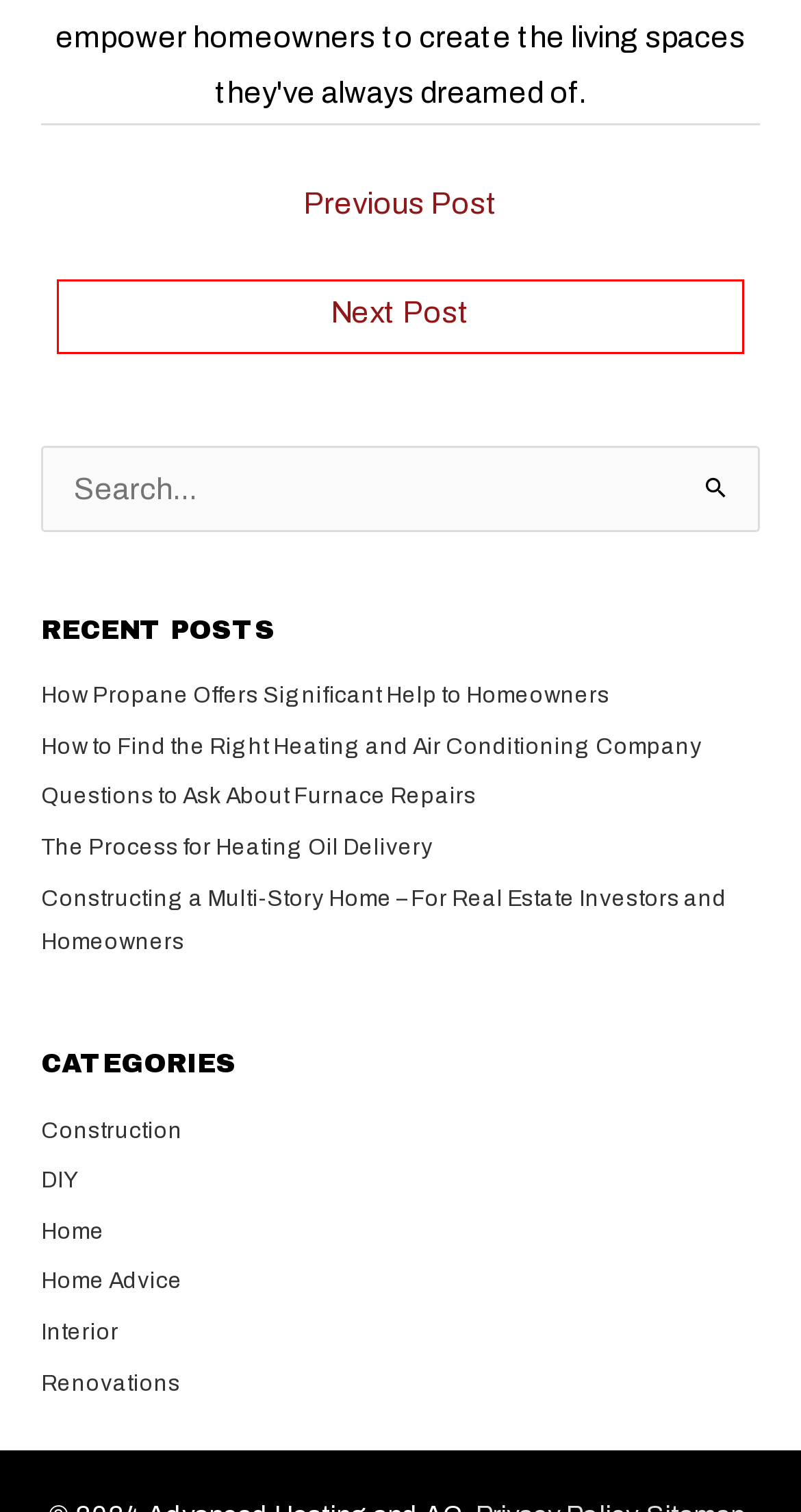A screenshot of a webpage is given, marked with a red bounding box around a UI element. Please select the most appropriate webpage description that fits the new page after clicking the highlighted element. Here are the candidates:
A. Preserving Your Appliances With Regular Care and Maintenance - Advanced Heating and AC
B. Questions to Ask About Furnace Repairs - Advanced Heating and AC
C. What To Know About Constructing a Multi-Story Home - Advanced Heating and AC
D. A Guide to Effectively Maintain Your Home - Advanced Heating and AC
E. DIY Archives - Advanced Heating and AC
F. The Process for Heating Oil Delivery - Advanced Heating and AC
G. How to Find the Right Heating and Air Conditioning Company - Advanced Heating and AC
H. Home Archives - Advanced Heating and AC

A